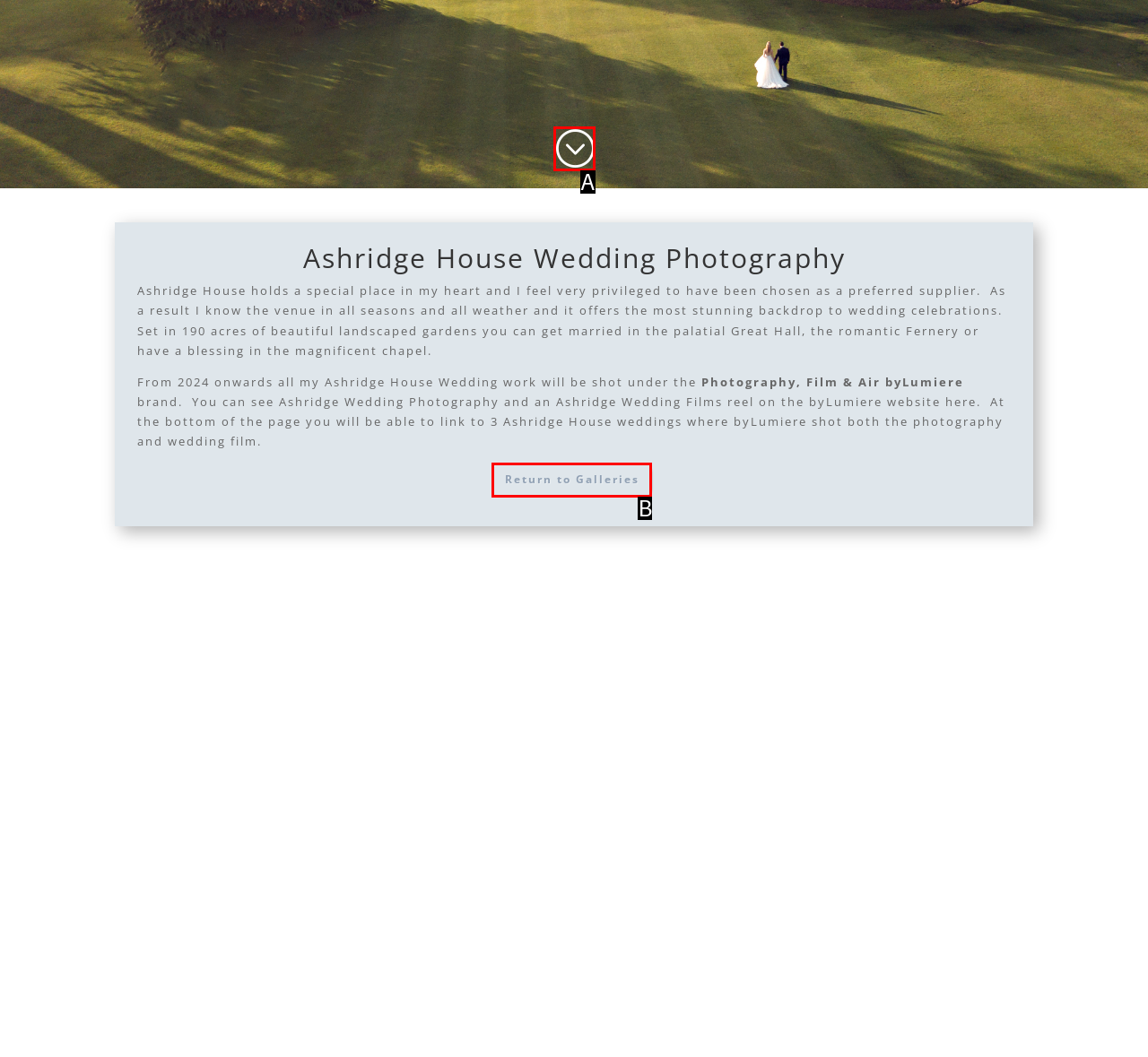Identify the matching UI element based on the description: Return to Galleries
Reply with the letter from the available choices.

B